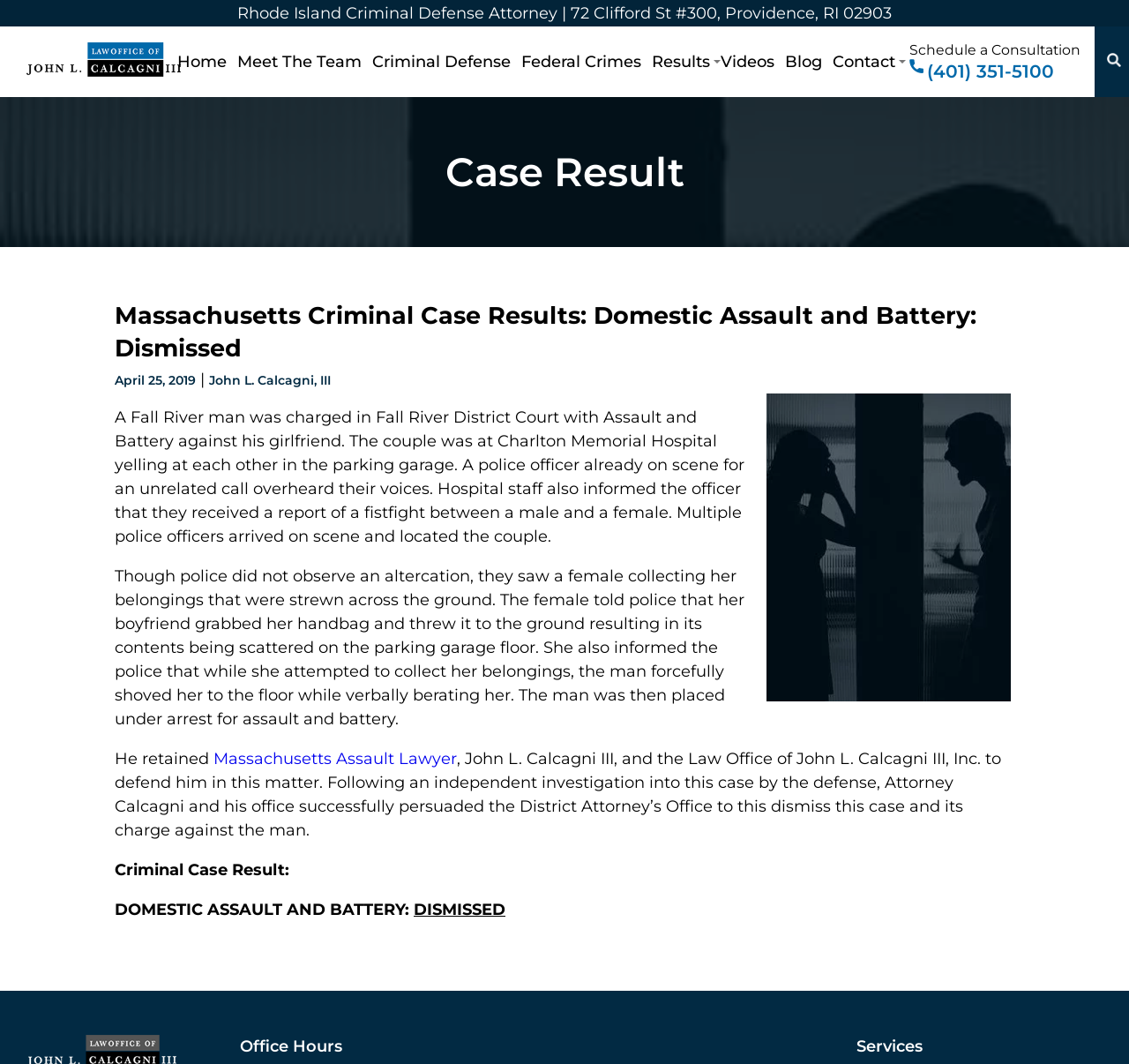Please determine the heading text of this webpage.

Massachusetts Criminal Case Results: Domestic Assault and Battery: Dismissed